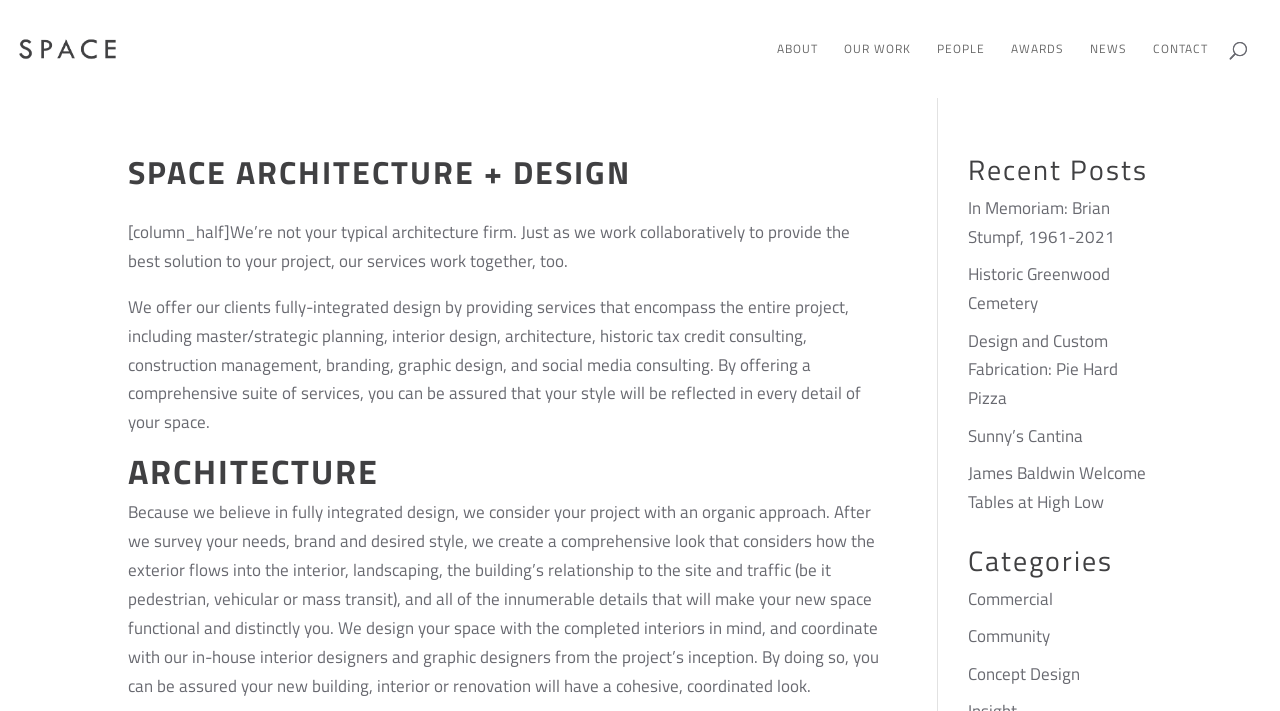Please look at the image and answer the question with a detailed explanation: What is the name of the architecture firm?

I found the answer by looking at the top-left corner of the webpage, where the logo and firm name are typically located. The image and link with the same text 'SPACE Architects + Designers + Builders' suggest that this is the name of the architecture firm.